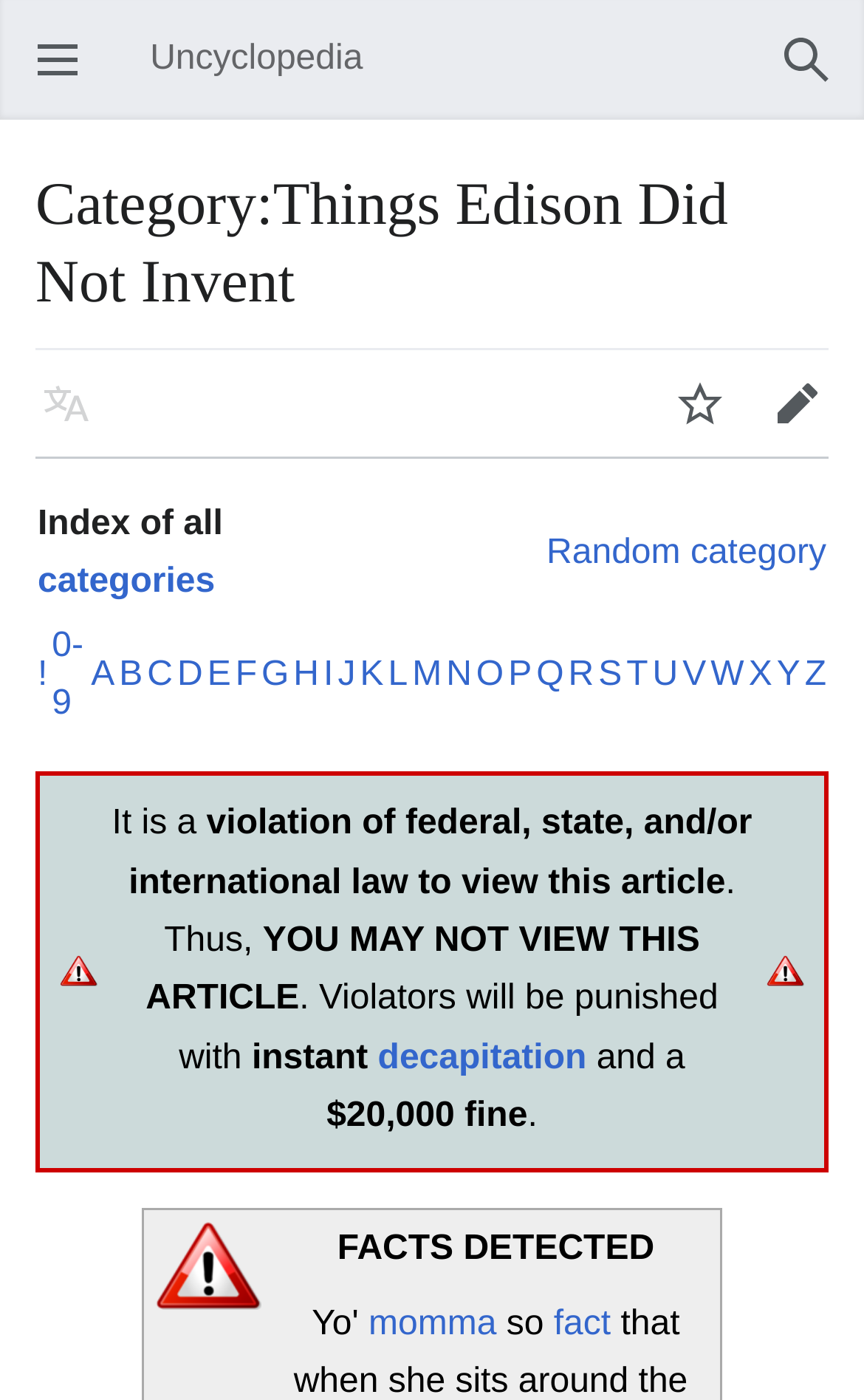Find the bounding box coordinates for the HTML element described as: "parent_node: Open main menu". The coordinates should consist of four float values between 0 and 1, i.e., [left, top, right, bottom].

[0.041, 0.008, 0.074, 0.028]